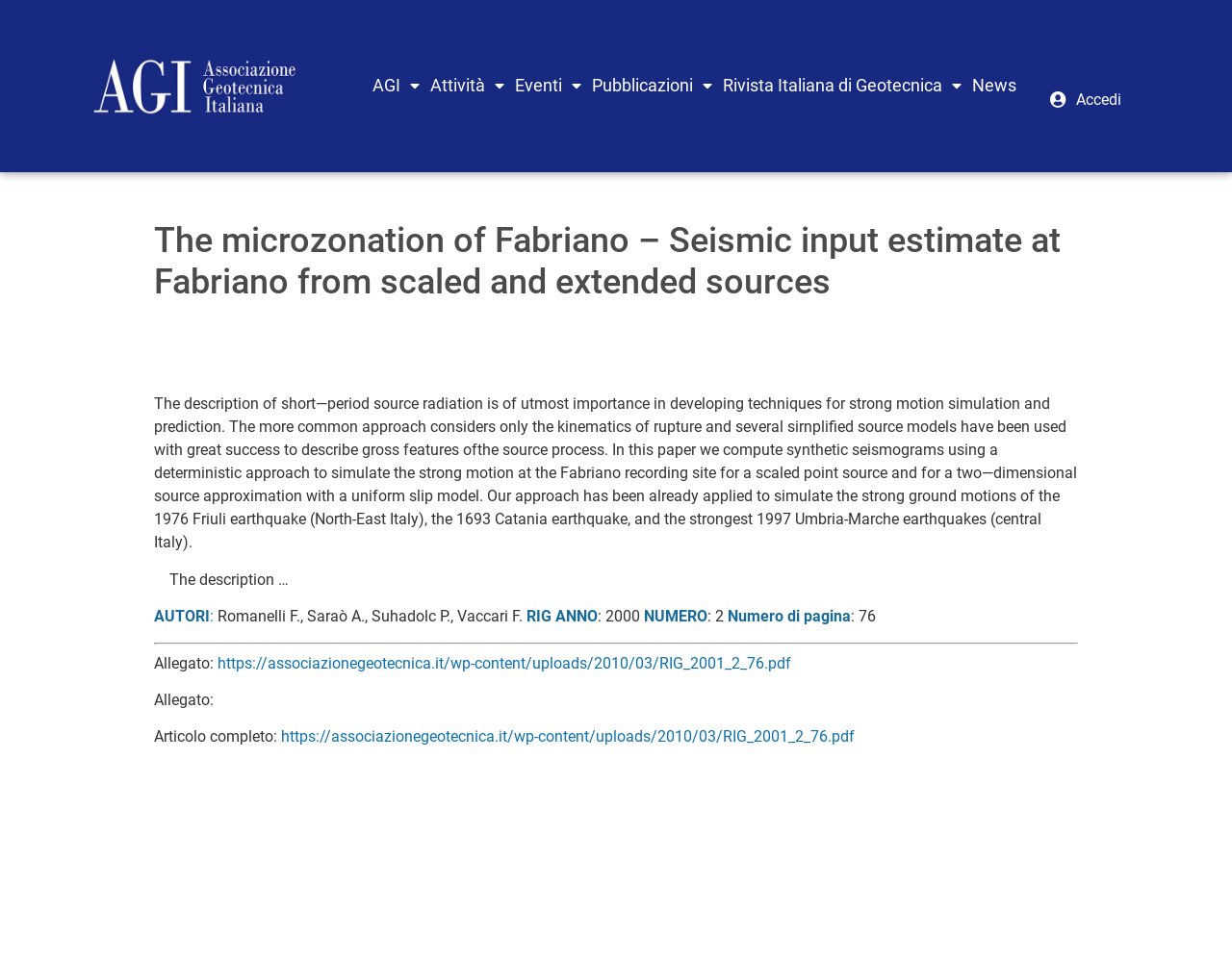Identify the bounding box coordinates of the HTML element based on this description: "Accedi".

[0.853, 0.092, 0.915, 0.116]